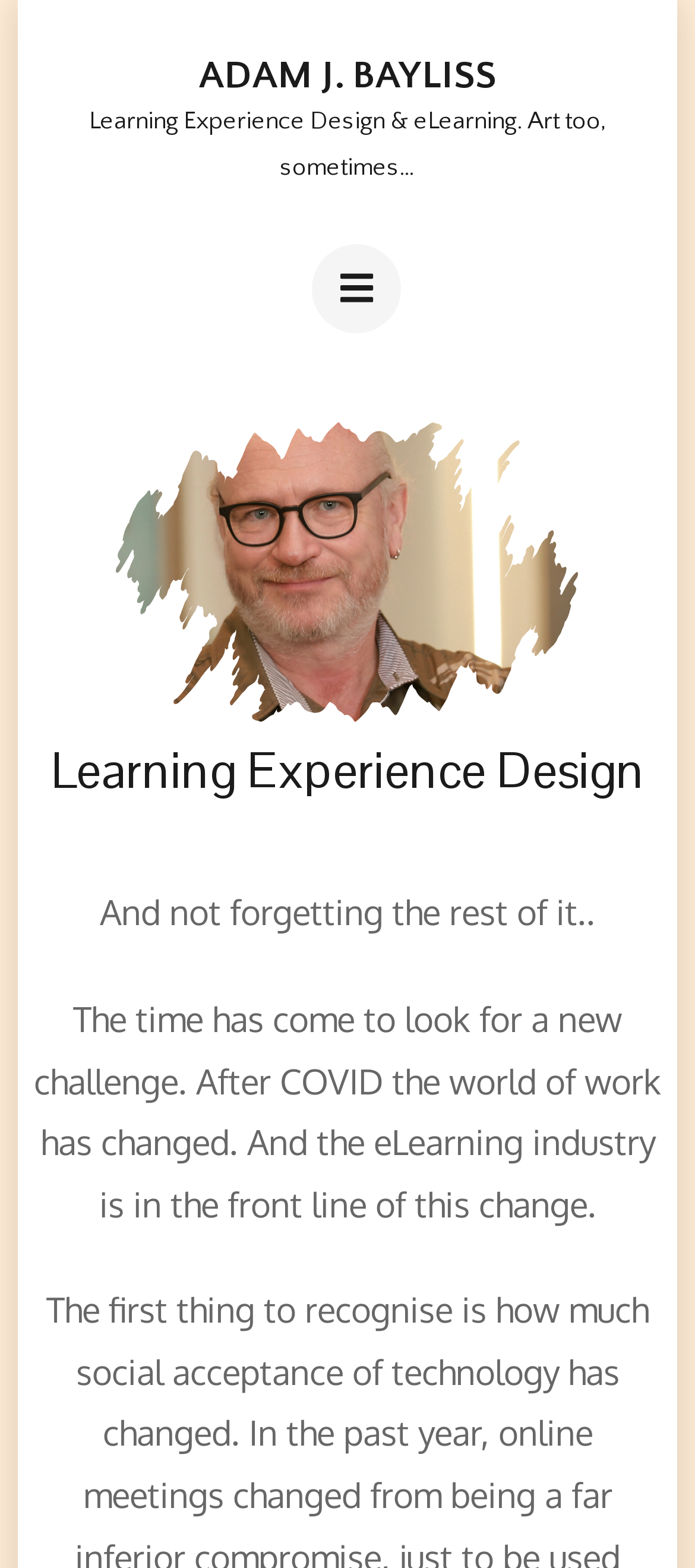Using the details in the image, give a detailed response to the question below:
What is the tone of the text?

The text 'The time has come to look for a new challenge. After COVID the world of work has changed. And the eLearning industry is in the front line of this change.' has a reflective tone, indicating that the person is thinking about the changes in the industry and their own career.